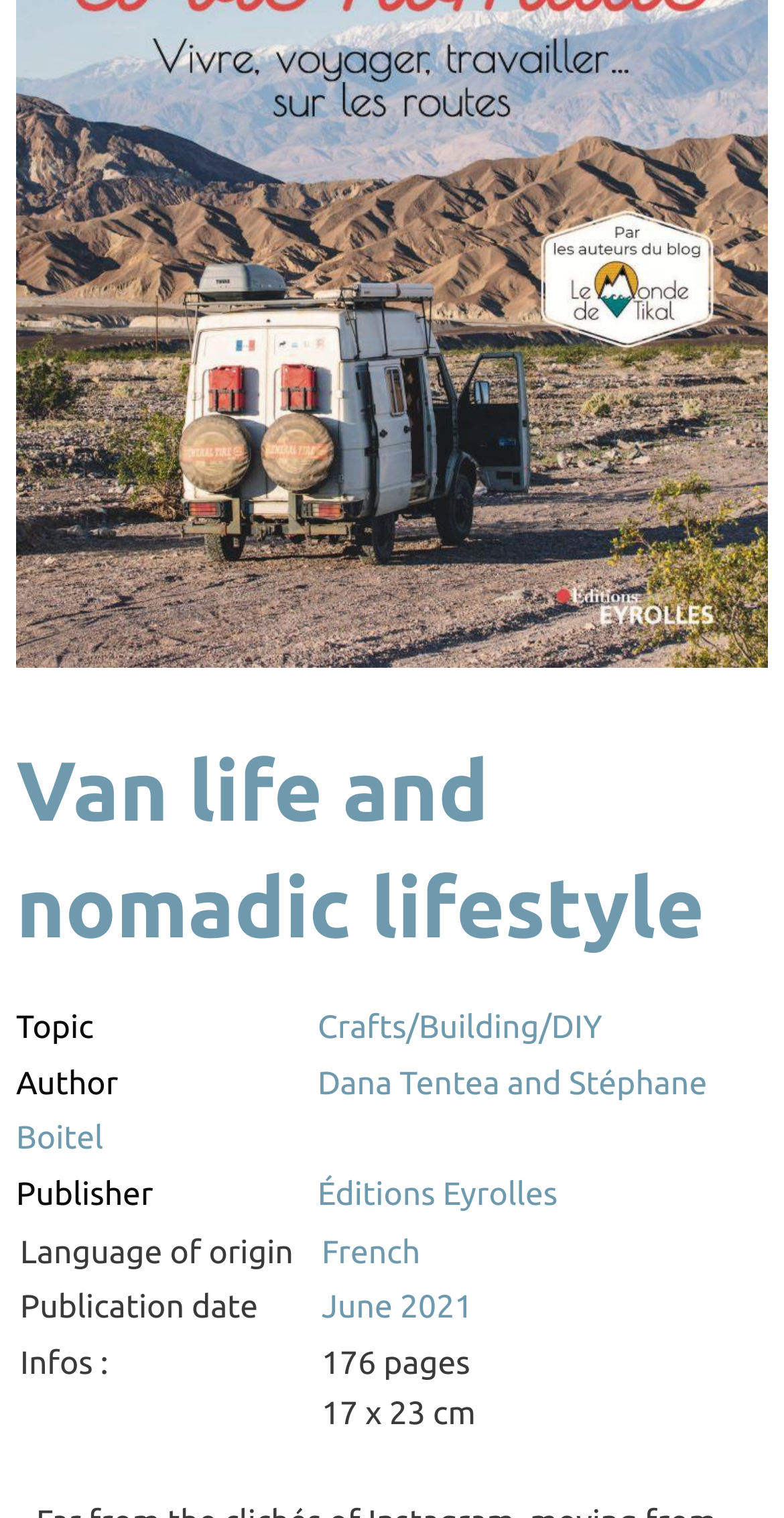When was the publication published?
From the screenshot, supply a one-word or short-phrase answer.

June 2021